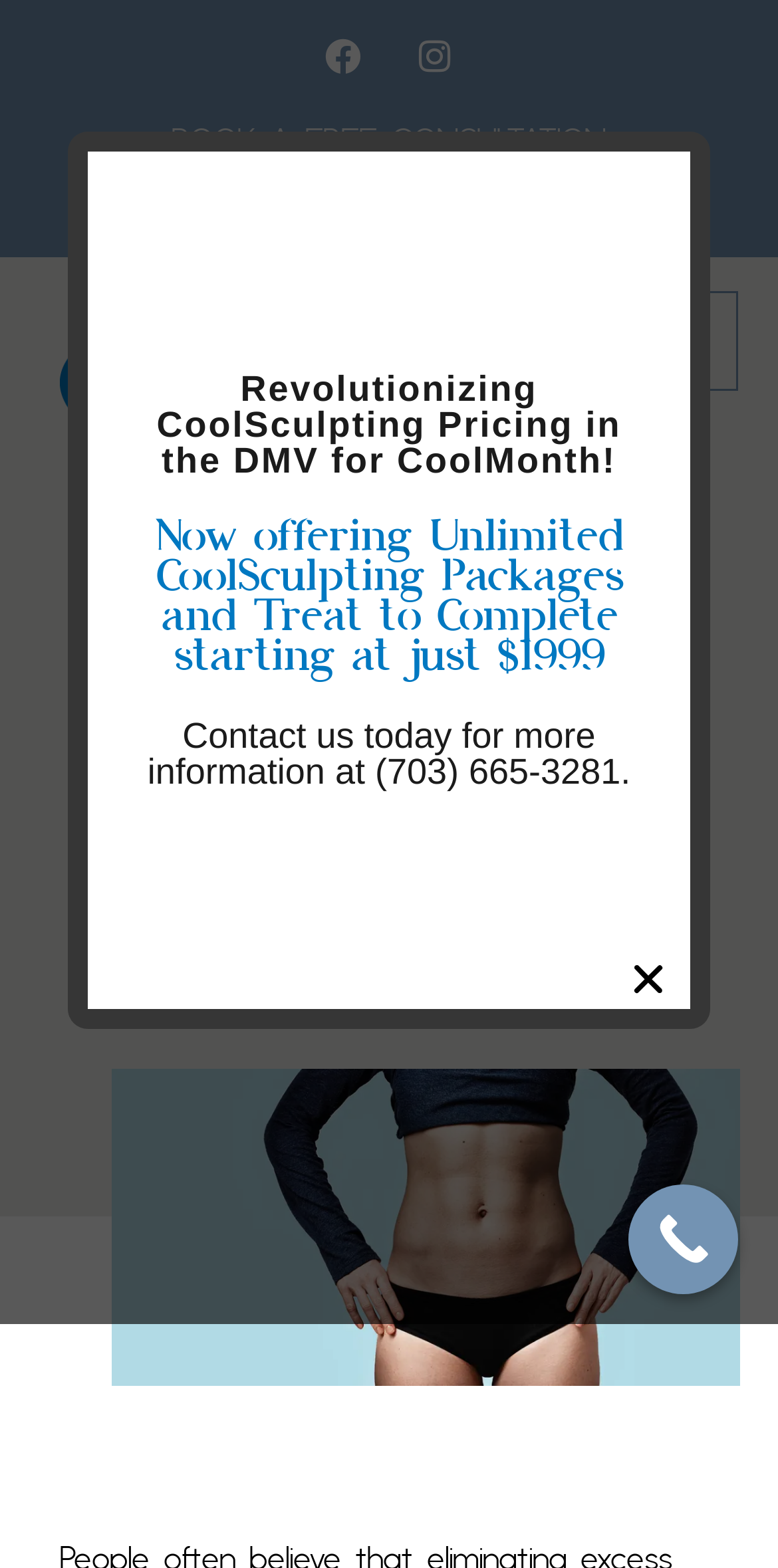What is the price of the Unlimited CoolSculpting Packages?
Respond with a short answer, either a single word or a phrase, based on the image.

$1999